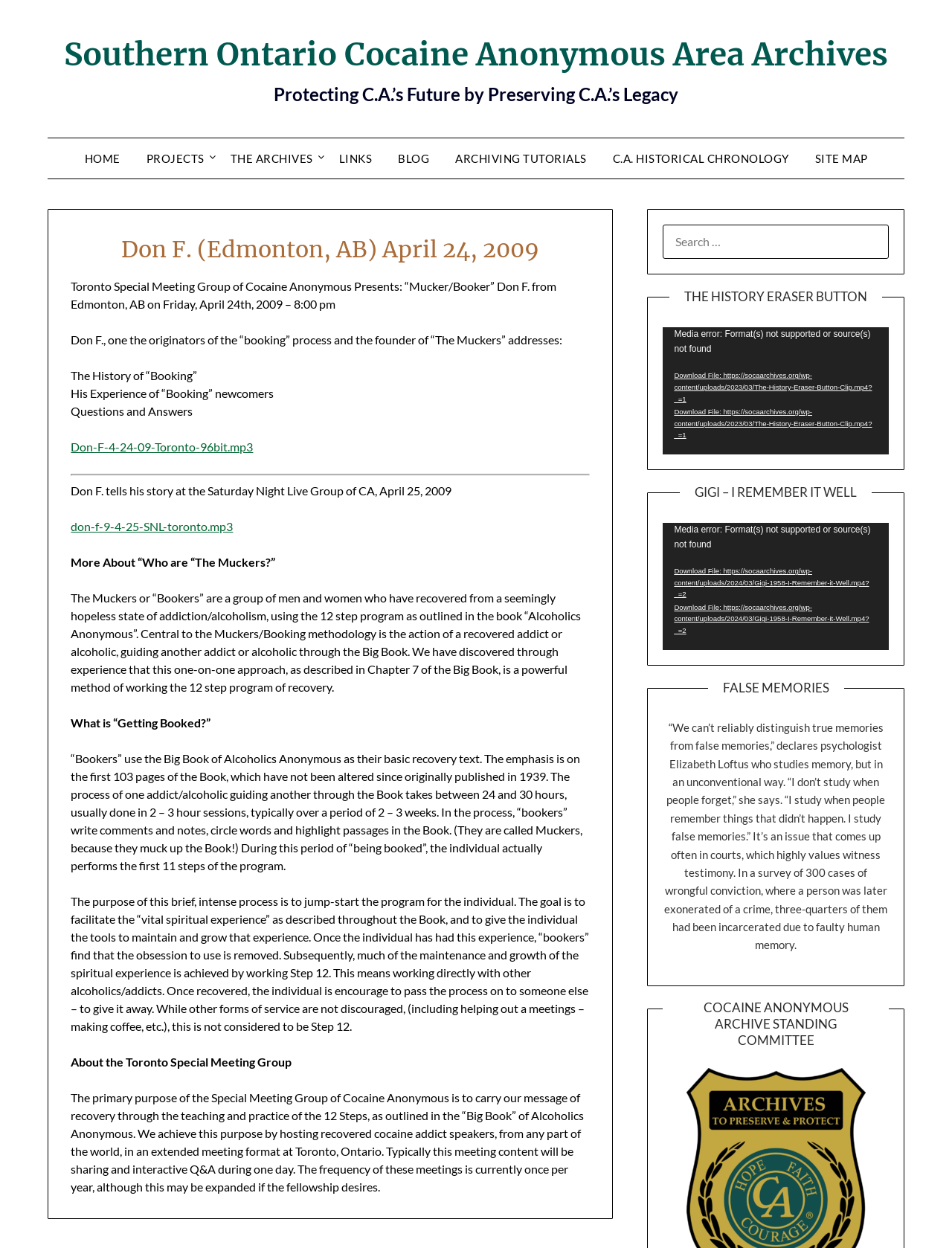Respond to the question with just a single word or phrase: 
What is the name of the group that guides another addict or alcoholic through the Big Book?

The Muckers or Bookers